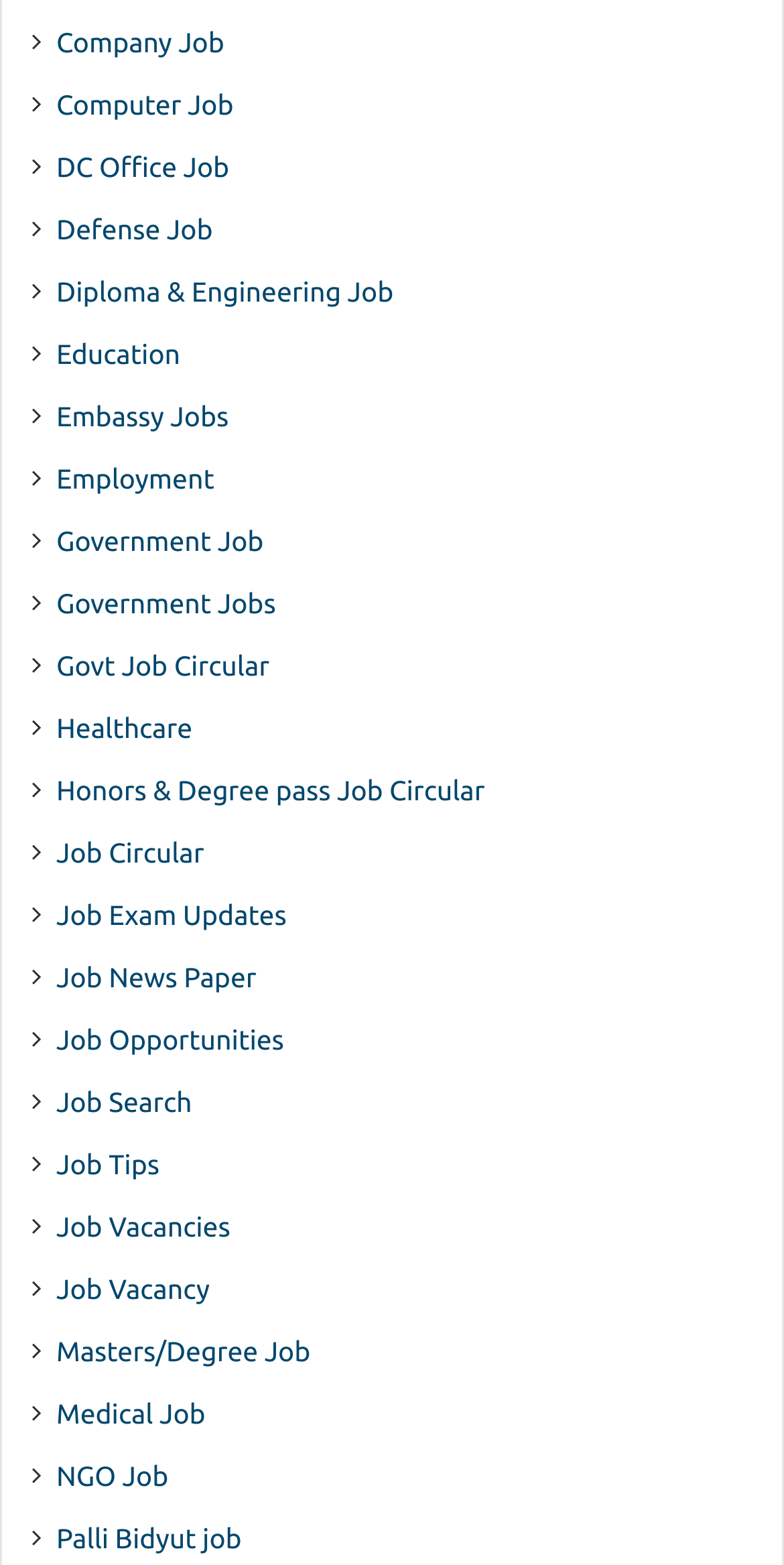Identify the bounding box coordinates of the area you need to click to perform the following instruction: "Explore Government Job".

[0.072, 0.332, 0.336, 0.359]